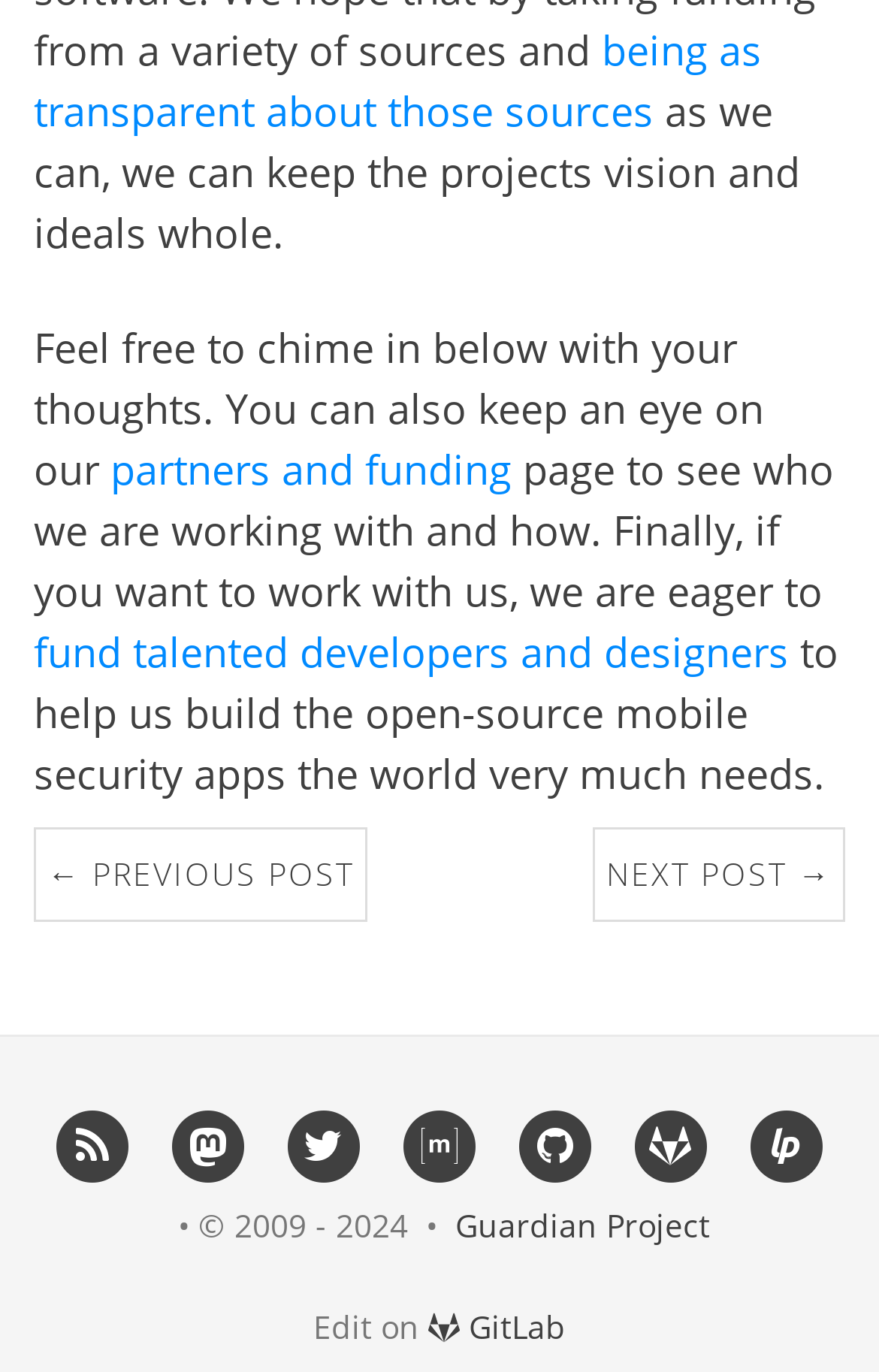Can you determine the bounding box coordinates of the area that needs to be clicked to fulfill the following instruction: "Click on the 'partners and funding' link"?

[0.126, 0.322, 0.582, 0.362]